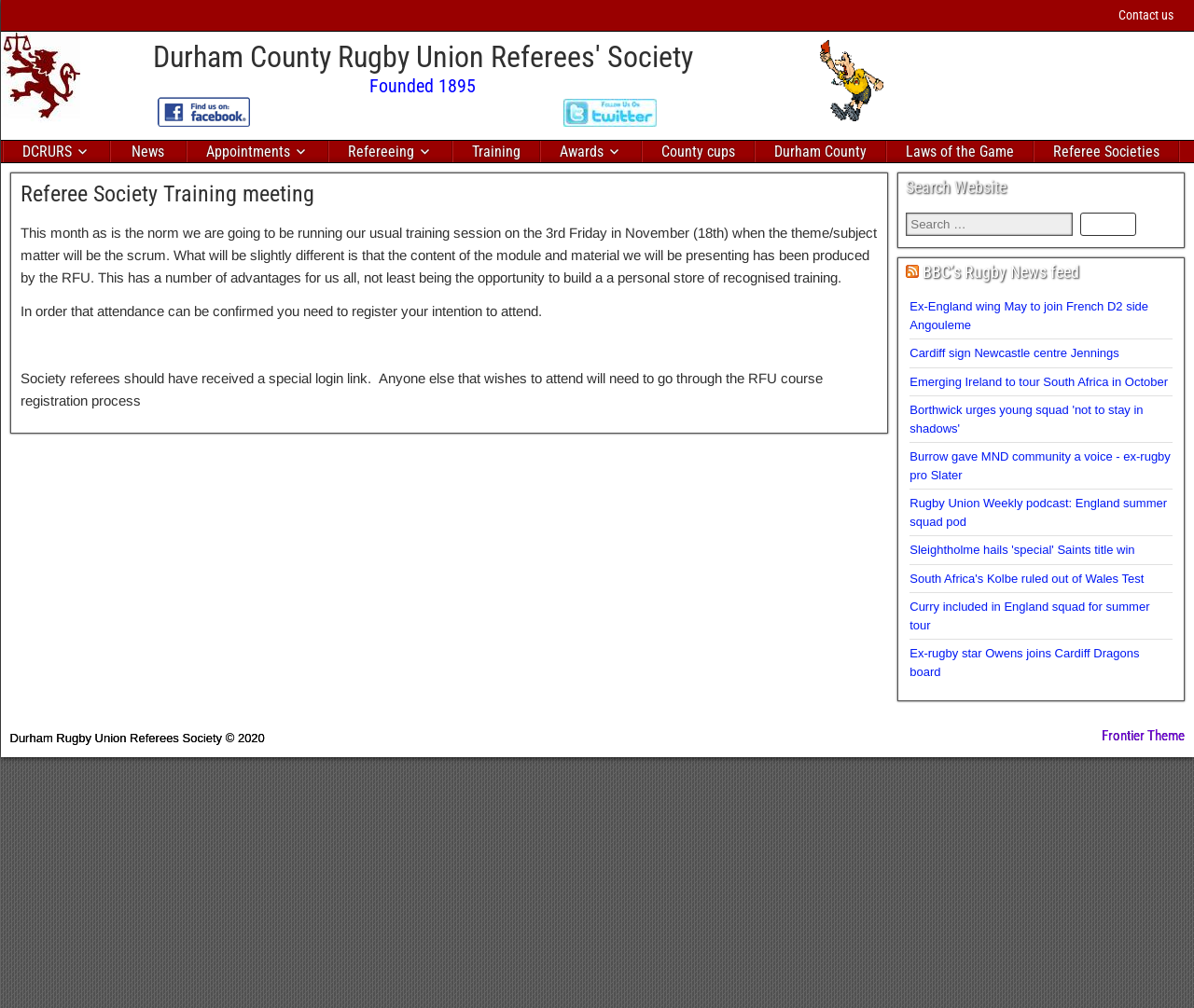Determine the bounding box coordinates for the UI element matching this description: "Cardiff sign Newcastle centre Jennings".

[0.762, 0.343, 0.937, 0.357]